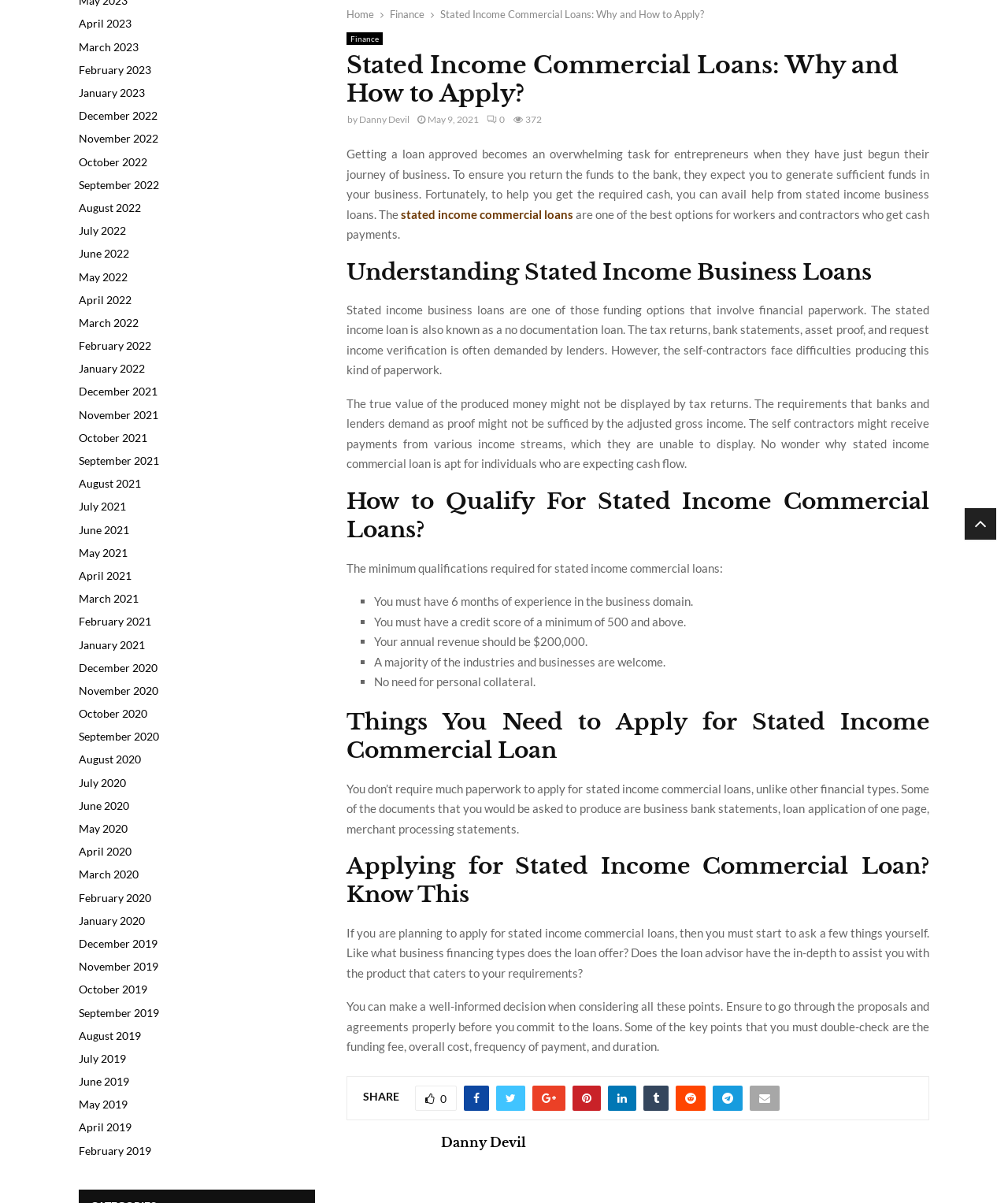Find the bounding box coordinates for the HTML element described in this sentence: "stated income commercial loans". Provide the coordinates as four float numbers between 0 and 1, in the format [left, top, right, bottom].

[0.398, 0.172, 0.569, 0.184]